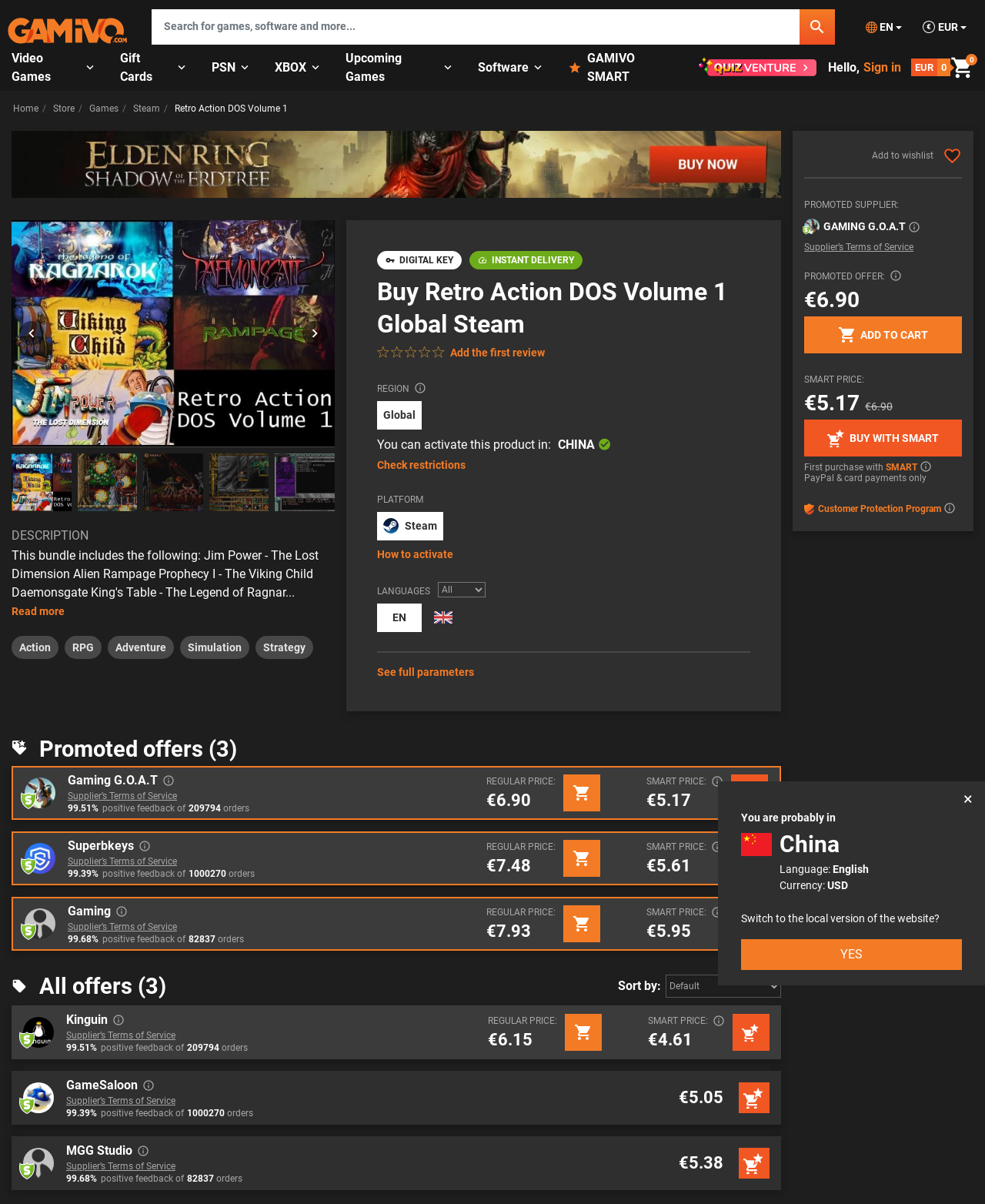Locate the bounding box of the UI element described in the following text: "SMARTinfo_outline".

[0.899, 0.383, 0.946, 0.392]